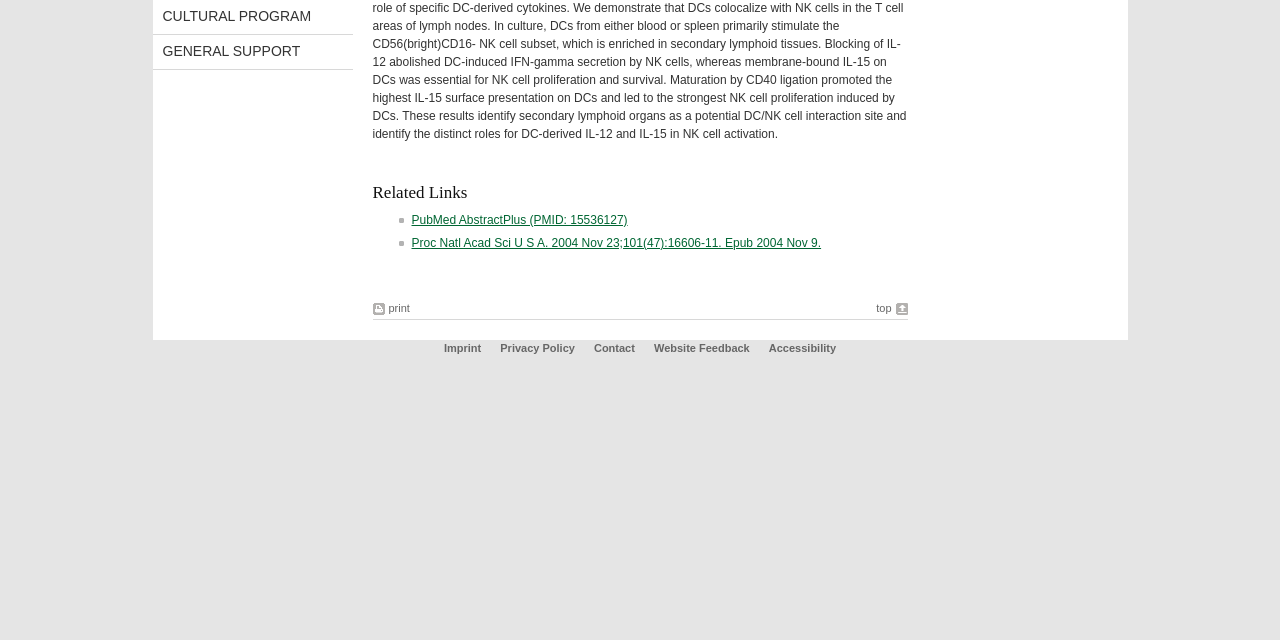Find the UI element described as: "PubMed AbstractPlus (PMID: 15536127)" and predict its bounding box coordinates. Ensure the coordinates are four float numbers between 0 and 1, [left, top, right, bottom].

[0.321, 0.333, 0.49, 0.355]